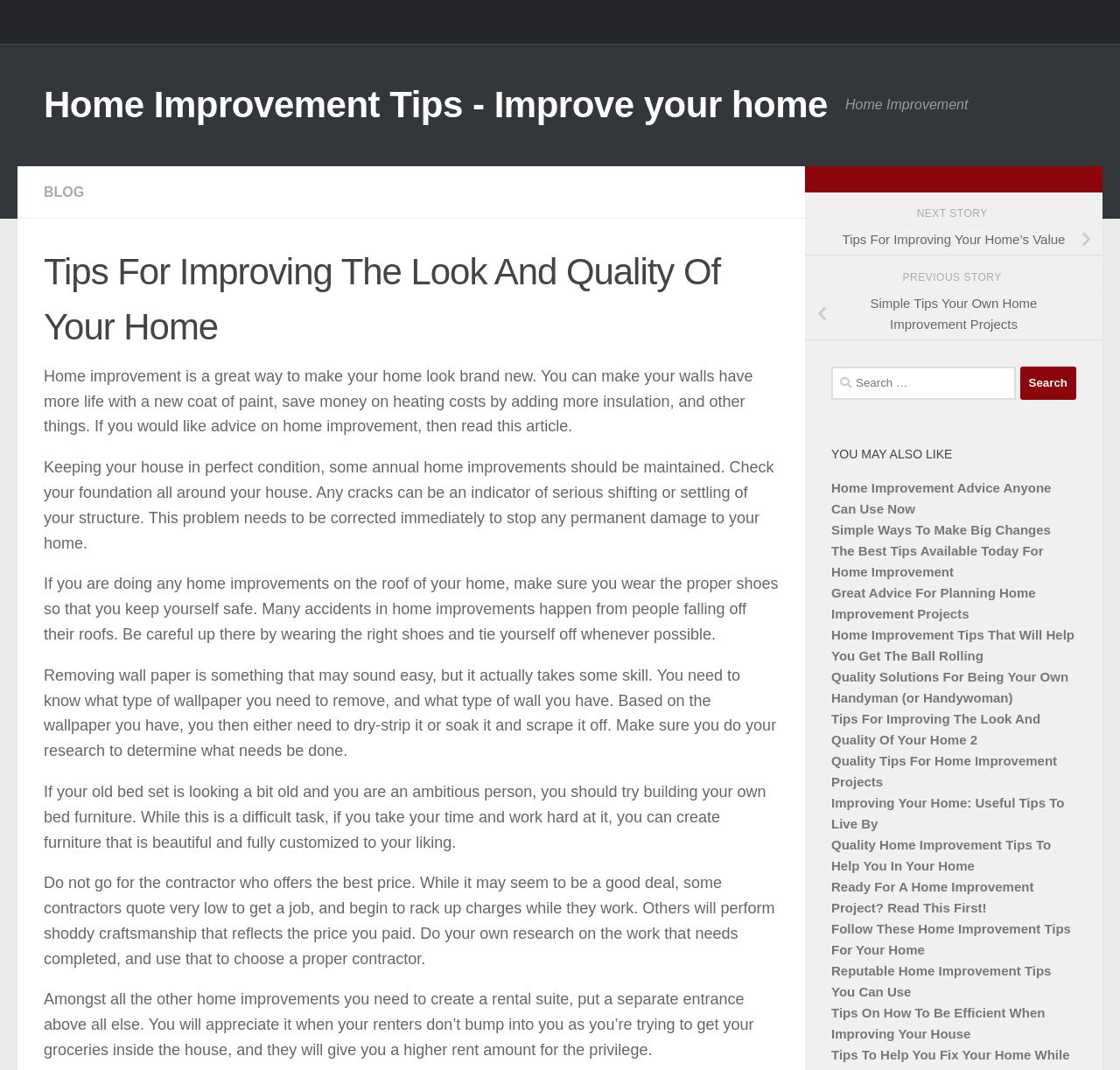Identify the bounding box coordinates for the element you need to click to achieve the following task: "Search for something". Provide the bounding box coordinates as four float numbers between 0 and 1, in the form [left, top, right, bottom].

[0.742, 0.342, 0.961, 0.373]